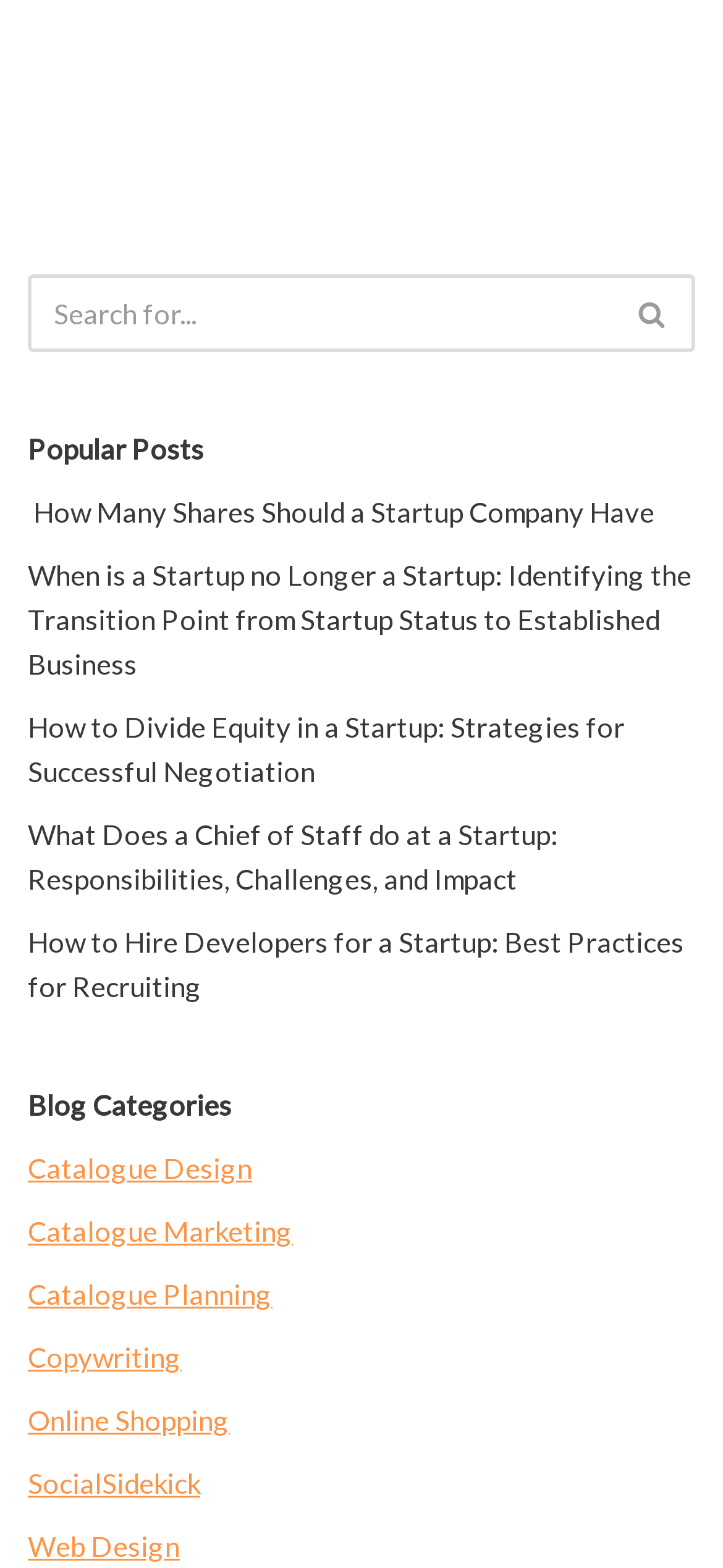Can you pinpoint the bounding box coordinates for the clickable element required for this instruction: "click on the search button"? The coordinates should be four float numbers between 0 and 1, i.e., [left, top, right, bottom].

[0.846, 0.175, 0.962, 0.225]